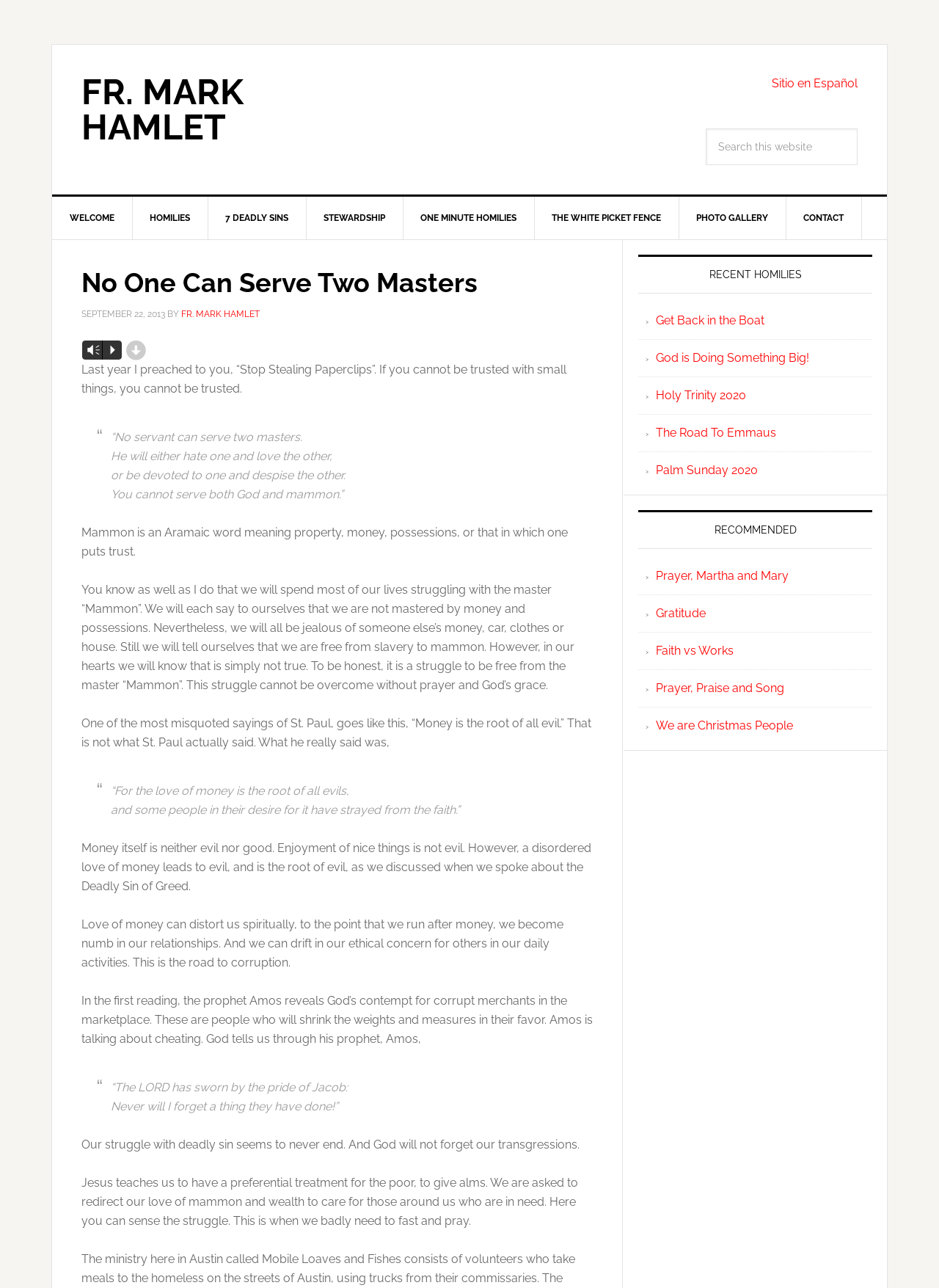Locate the bounding box coordinates of the element that needs to be clicked to carry out the instruction: "Search this website". The coordinates should be given as four float numbers ranging from 0 to 1, i.e., [left, top, right, bottom].

[0.752, 0.1, 0.913, 0.128]